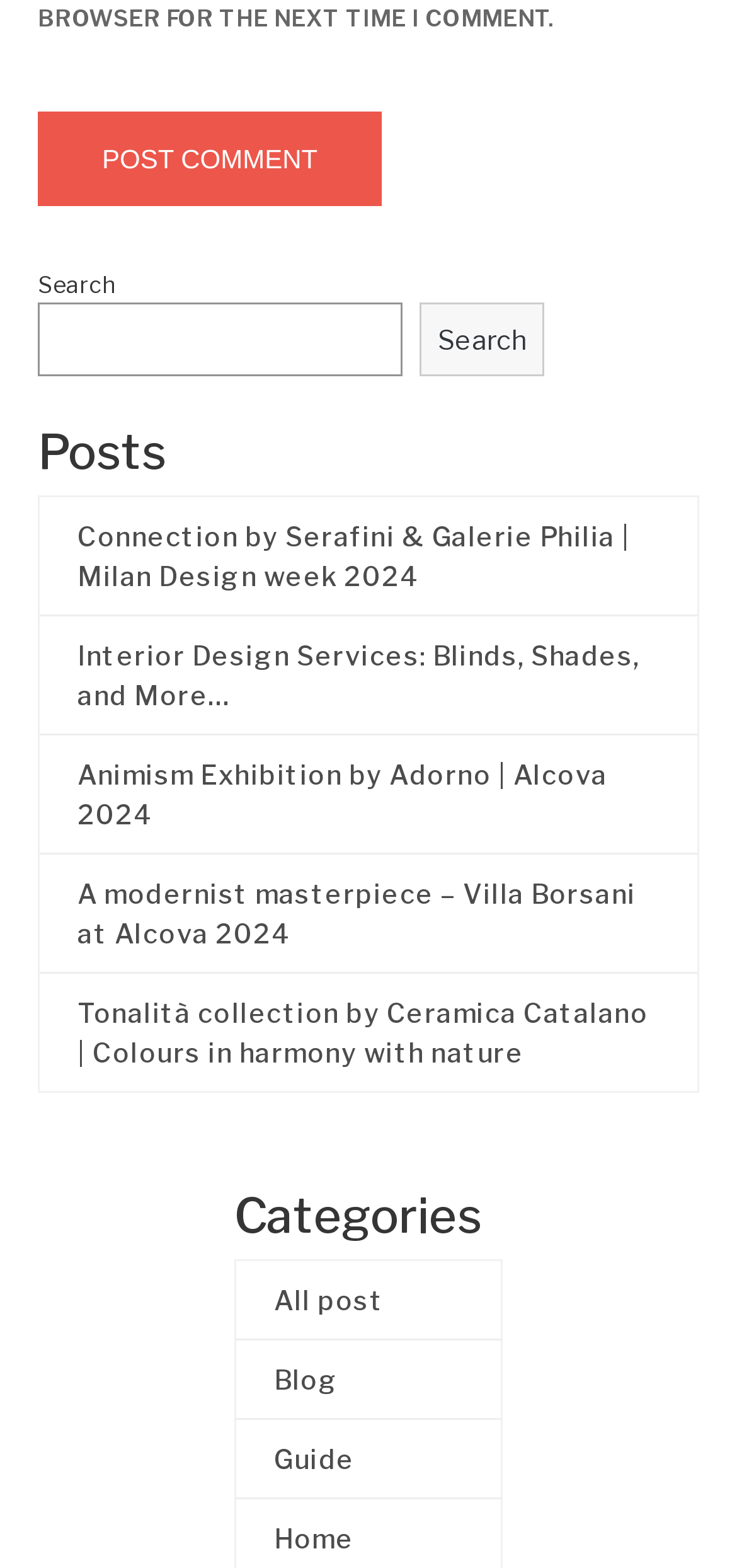How many categories are listed?
Please give a detailed and elaborate answer to the question.

I counted the number of links under the 'Categories' heading, which are 'All post', 'Blog', 'Guide', and 'Home'.